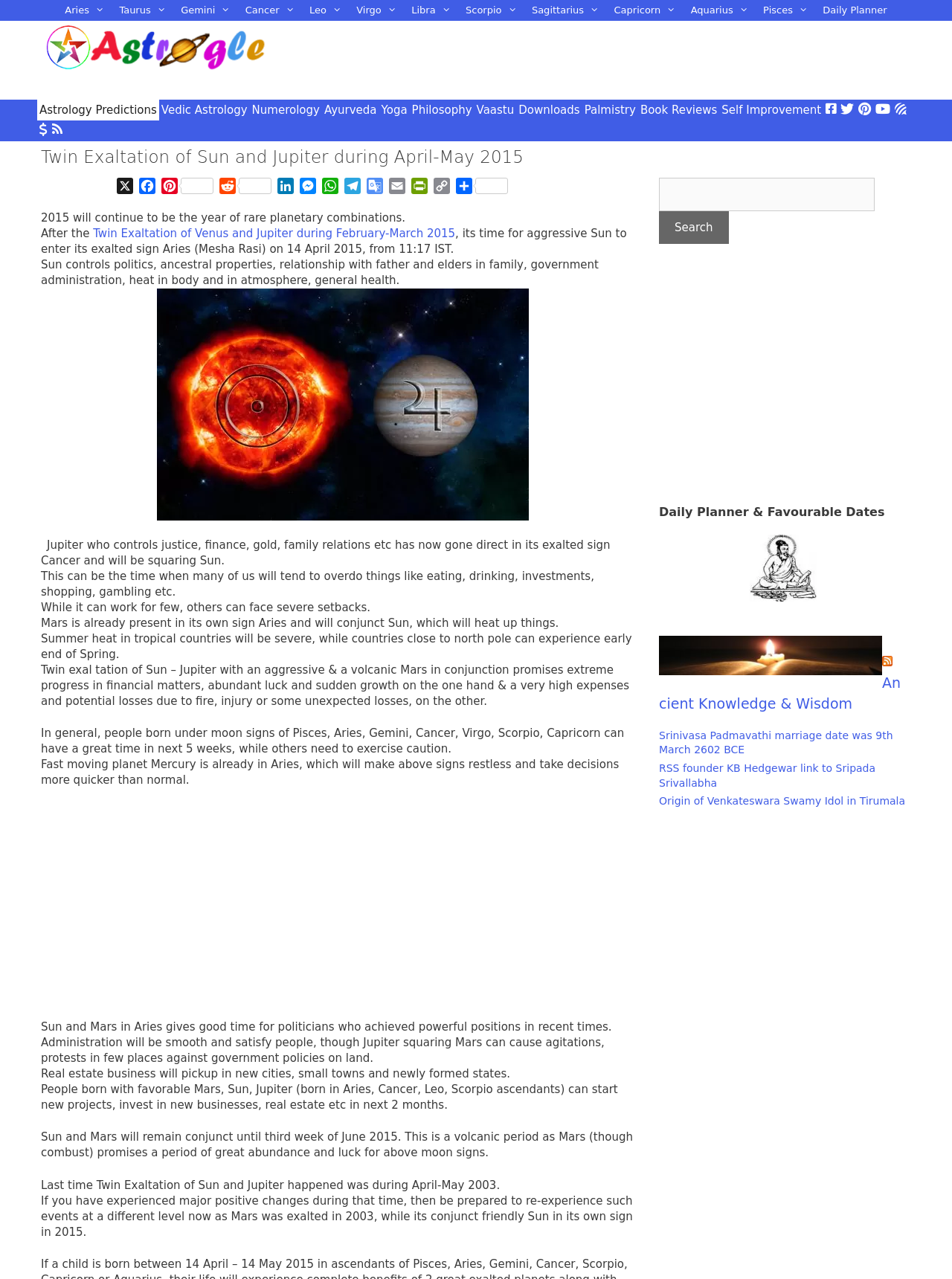Locate the bounding box of the UI element described in the following text: "aria-label="Advertisement" name="aswift_2" title="Advertisement"".

[0.043, 0.629, 0.677, 0.792]